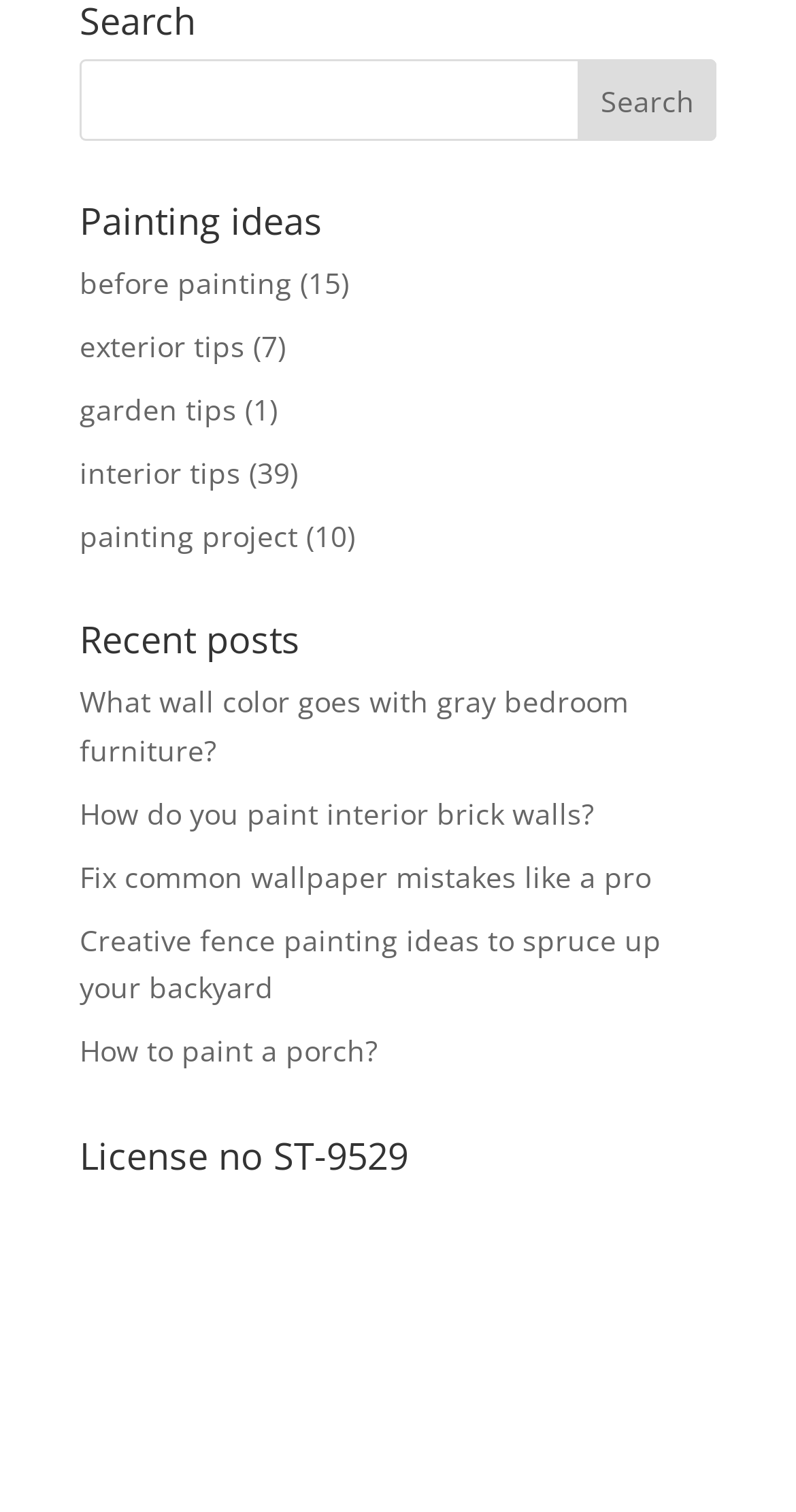What is the topic of the first recent post?
Based on the image, respond with a single word or phrase.

Wall color for gray bedroom furniture